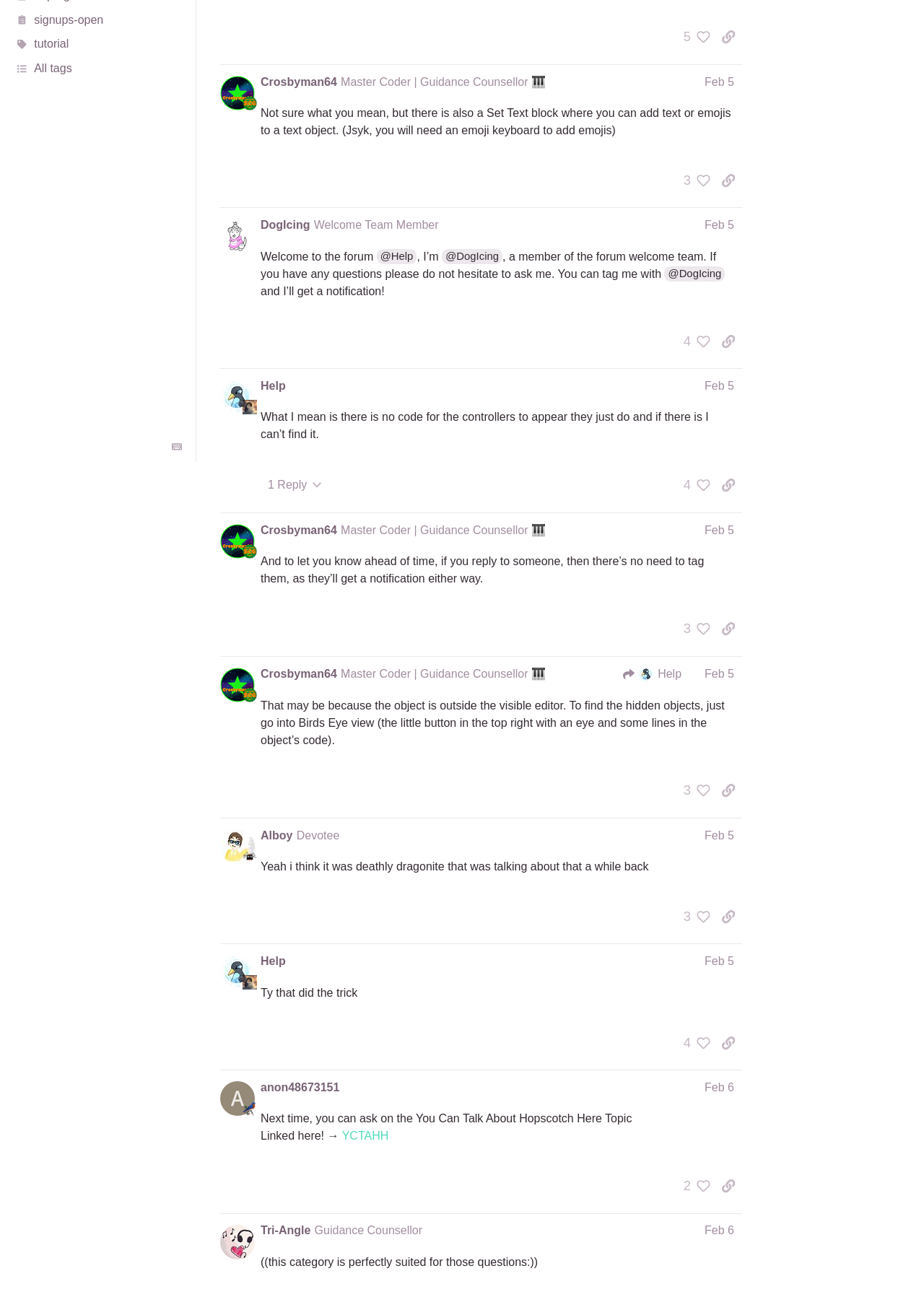Using the element description: "@DogIcing", determine the bounding box coordinates for the specified UI element. The coordinates should be four float numbers between 0 and 1, [left, top, right, bottom].

[0.719, 0.206, 0.785, 0.217]